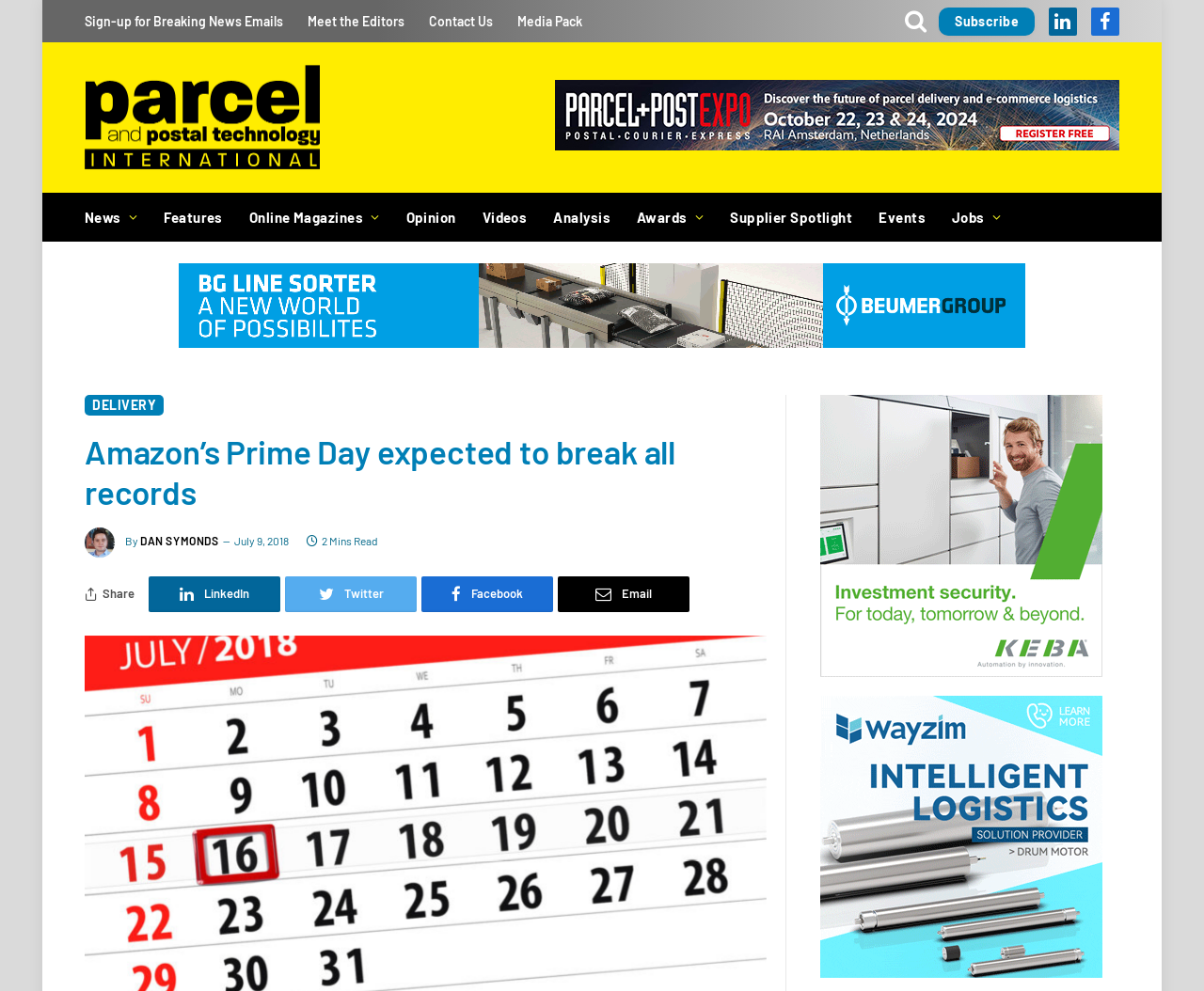Please identify the bounding box coordinates of the element on the webpage that should be clicked to follow this instruction: "Subscribe to the newsletter". The bounding box coordinates should be given as four float numbers between 0 and 1, formatted as [left, top, right, bottom].

[0.78, 0.007, 0.859, 0.036]